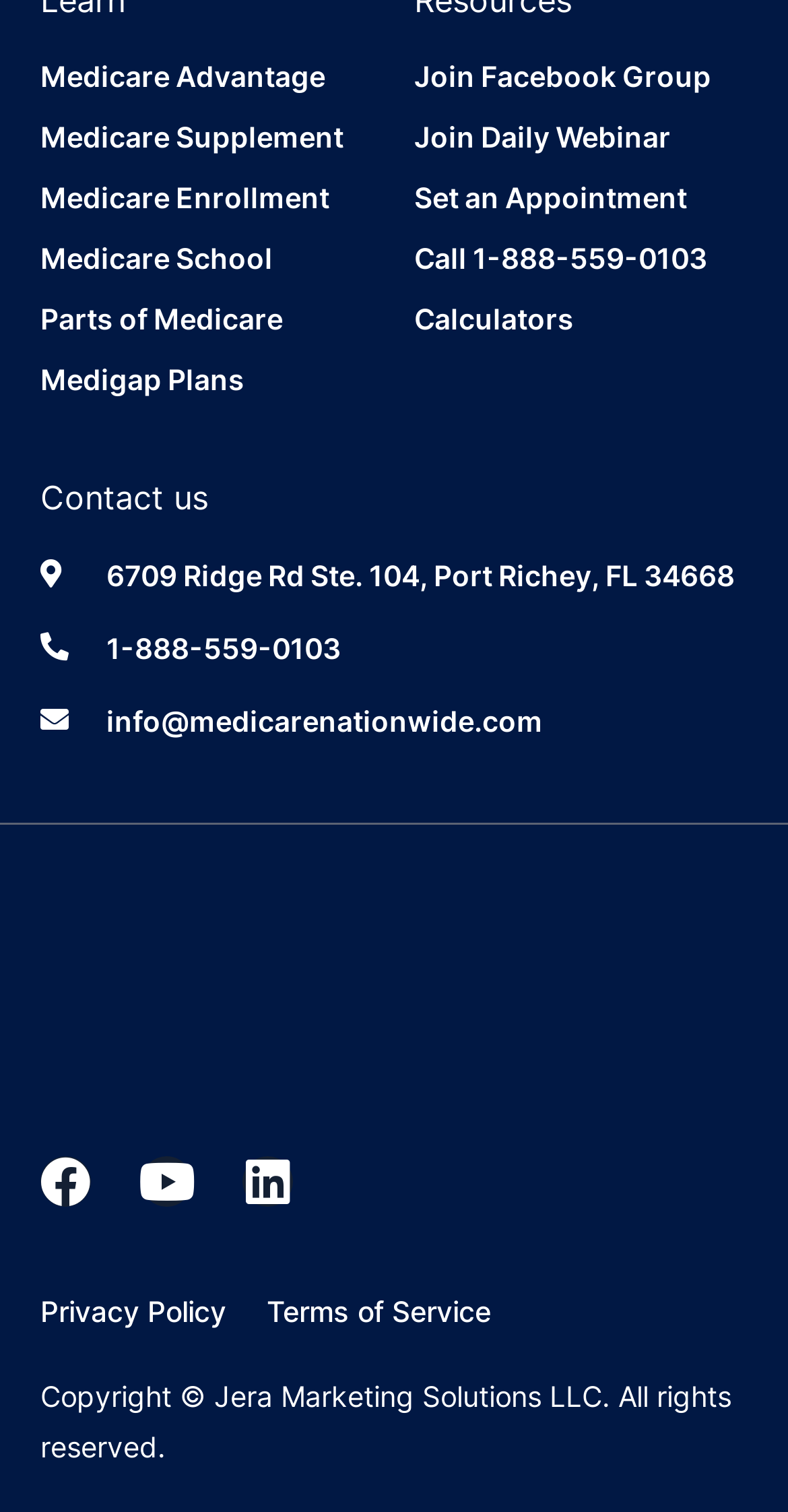Please pinpoint the bounding box coordinates for the region I should click to adhere to this instruction: "Join Facebook Group".

[0.526, 0.037, 0.949, 0.064]